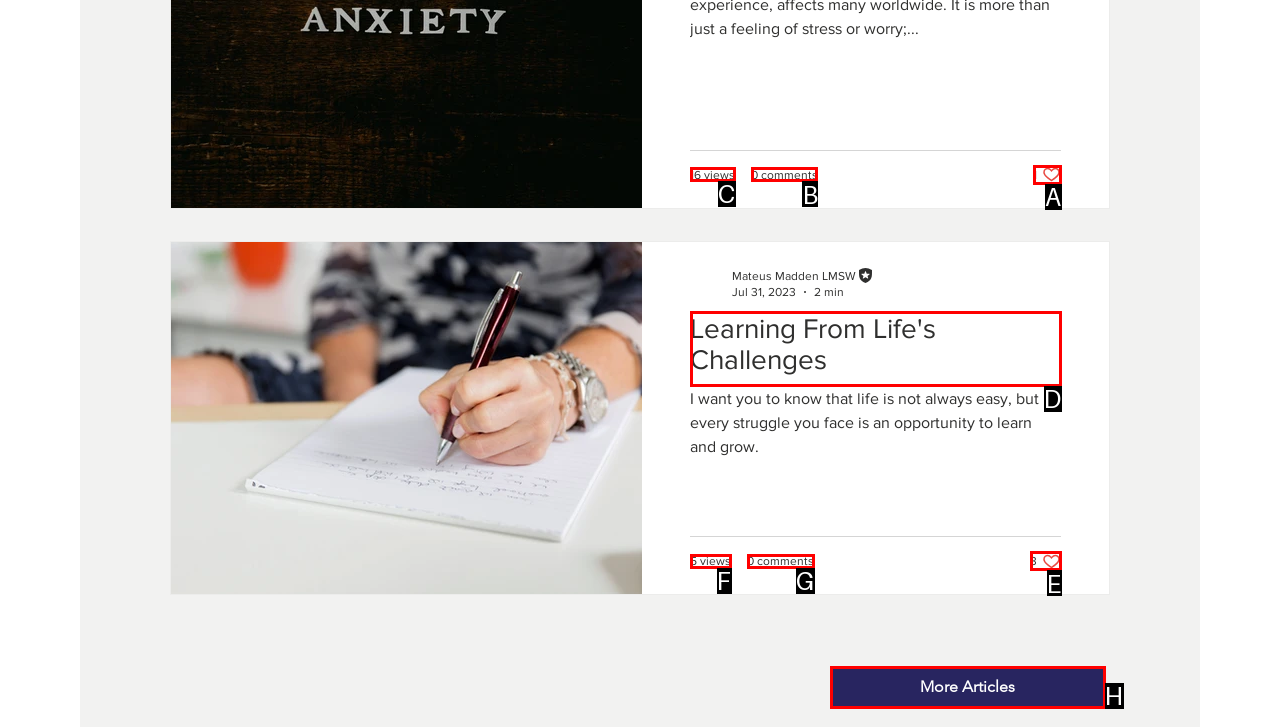Indicate the letter of the UI element that should be clicked to accomplish the task: View the comments. Answer with the letter only.

B